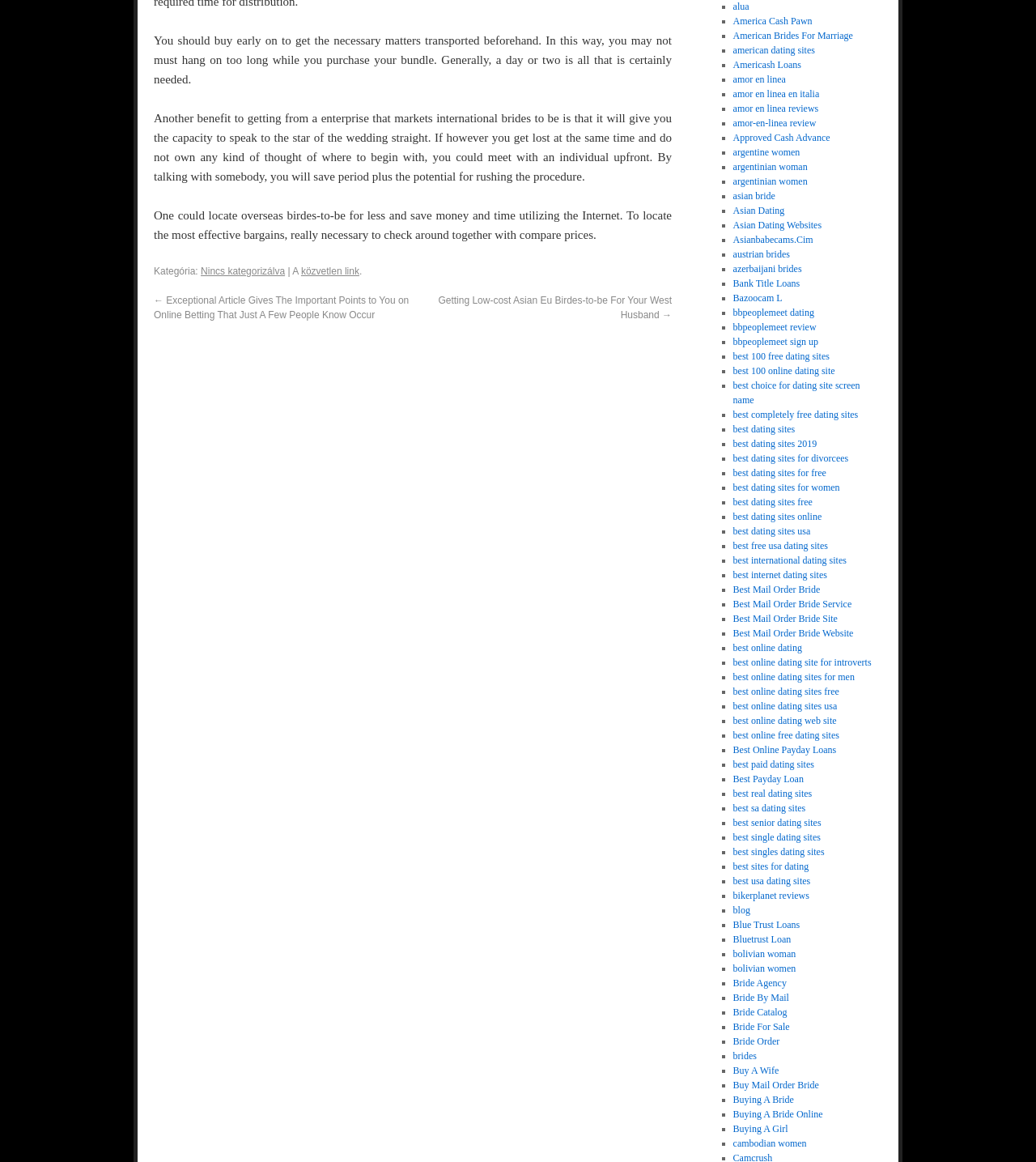What is the benefit of buying early?
Please provide a single word or phrase based on the screenshot.

Save time